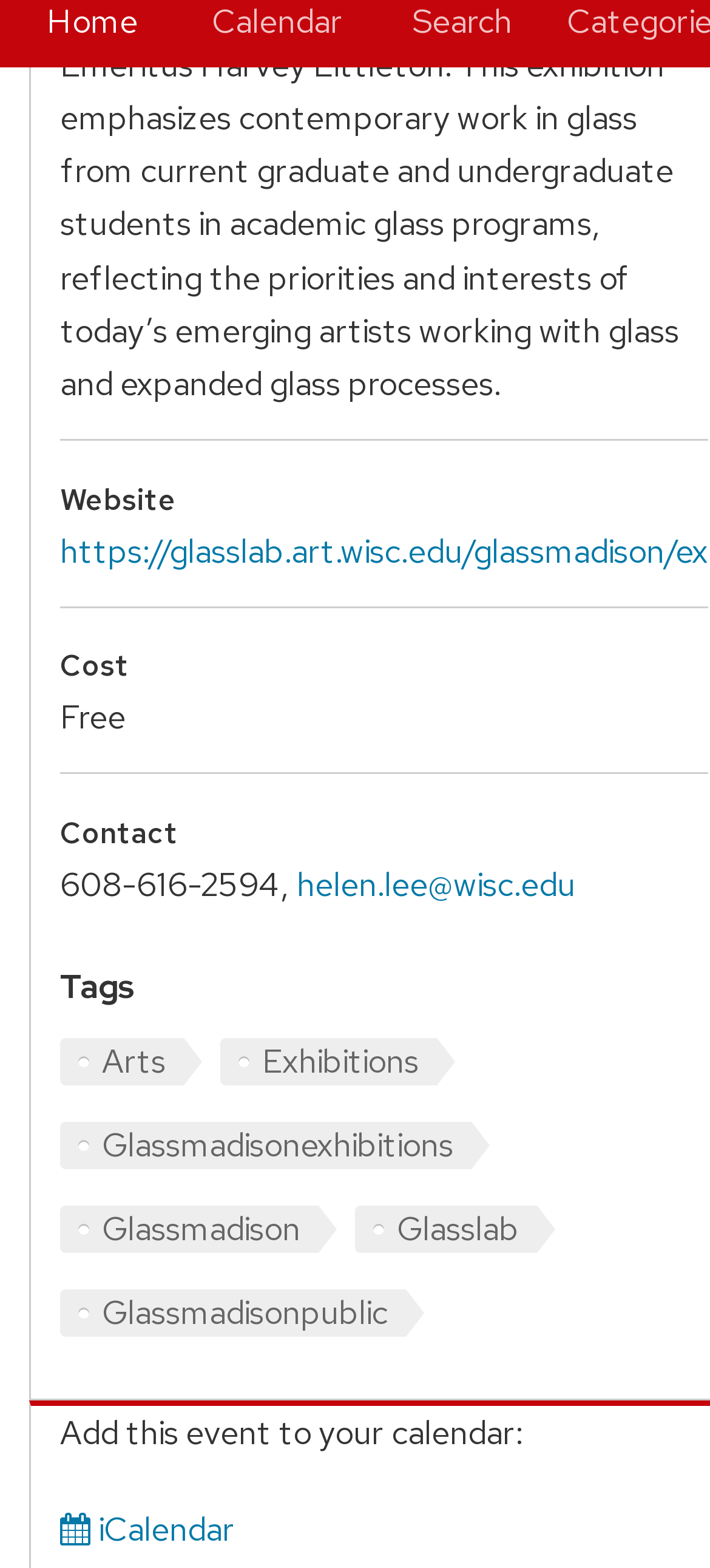Locate the bounding box coordinates of the region to be clicked to comply with the following instruction: "Click the 'Arts' tag". The coordinates must be four float numbers between 0 and 1, in the form [left, top, right, bottom].

[0.085, 0.662, 0.285, 0.692]